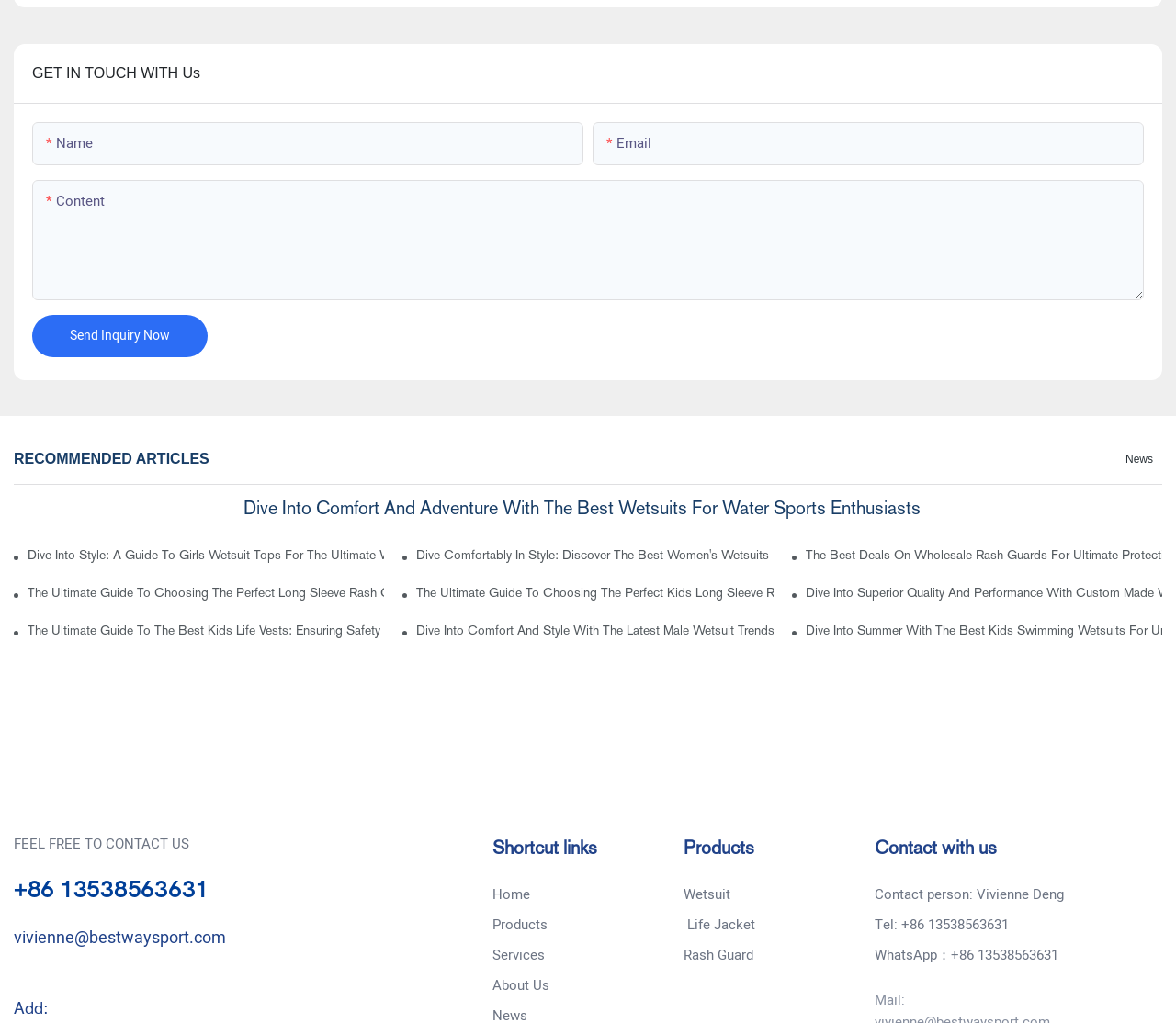Answer the following in one word or a short phrase: 
How can I contact Vivienne Deng?

Phone or email